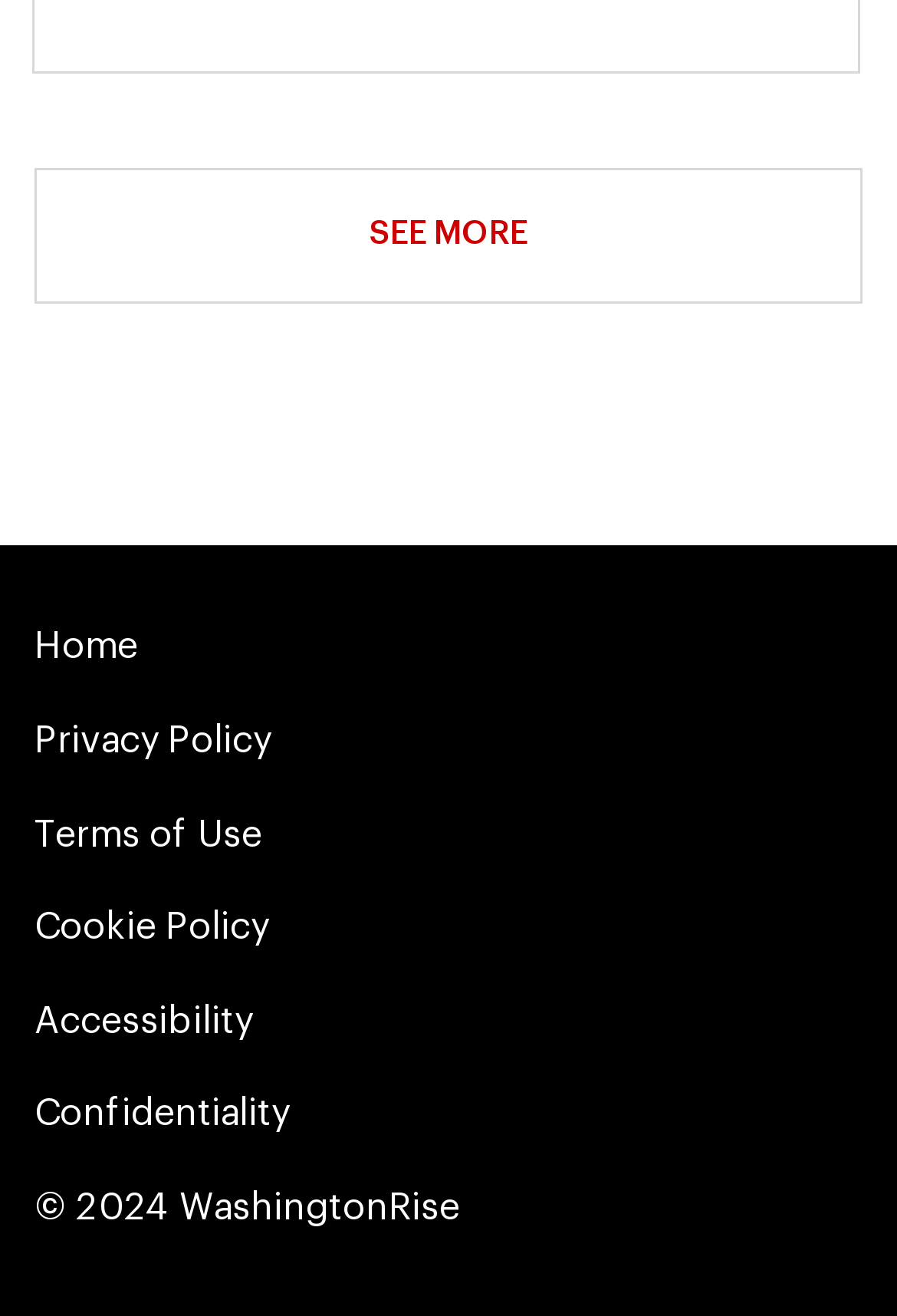What is the name of the organization?
Using the image, provide a concise answer in one word or a short phrase.

WashingtonRise